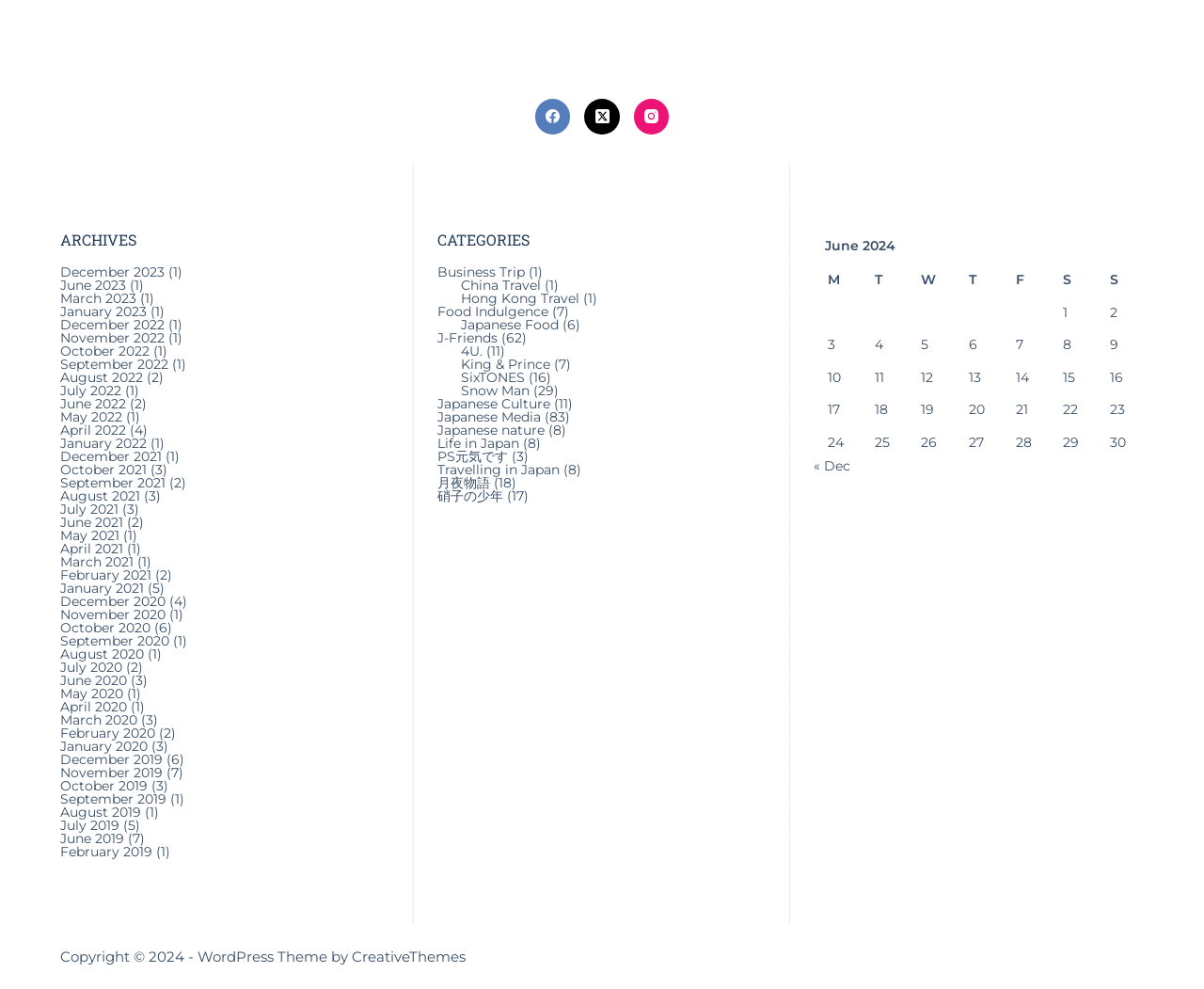What is the earliest month listed in the archives?
Please provide a full and detailed response to the question.

By scanning the list of links, I found the earliest month listed to be 'December 2019', which is at the bottom of the list.